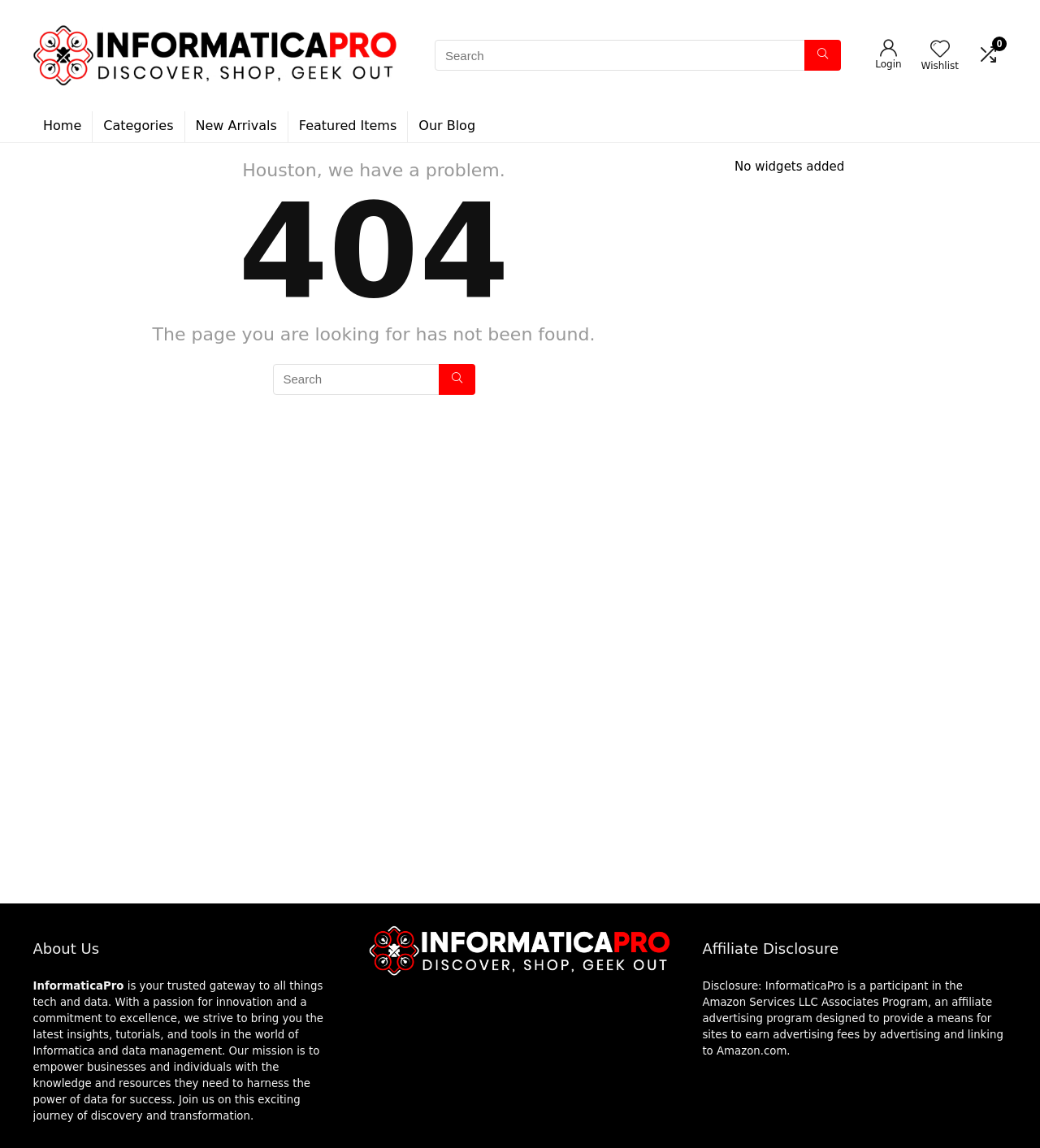Identify the bounding box coordinates for the element that needs to be clicked to fulfill this instruction: "Search for something". Provide the coordinates in the format of four float numbers between 0 and 1: [left, top, right, bottom].

[0.418, 0.035, 0.809, 0.062]